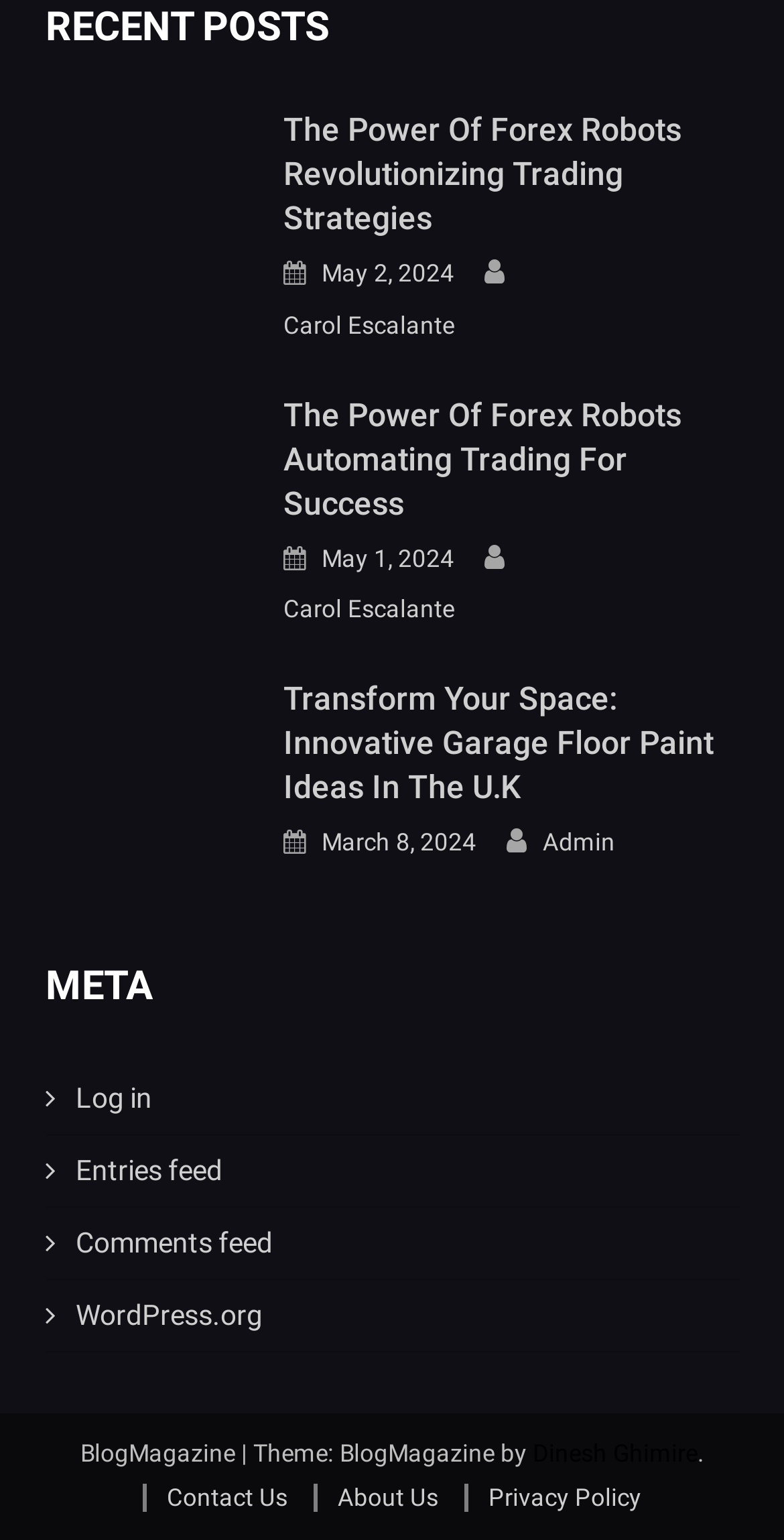Given the description "May 2, 2024May 2, 2024", determine the bounding box of the corresponding UI element.

[0.41, 0.165, 0.579, 0.193]